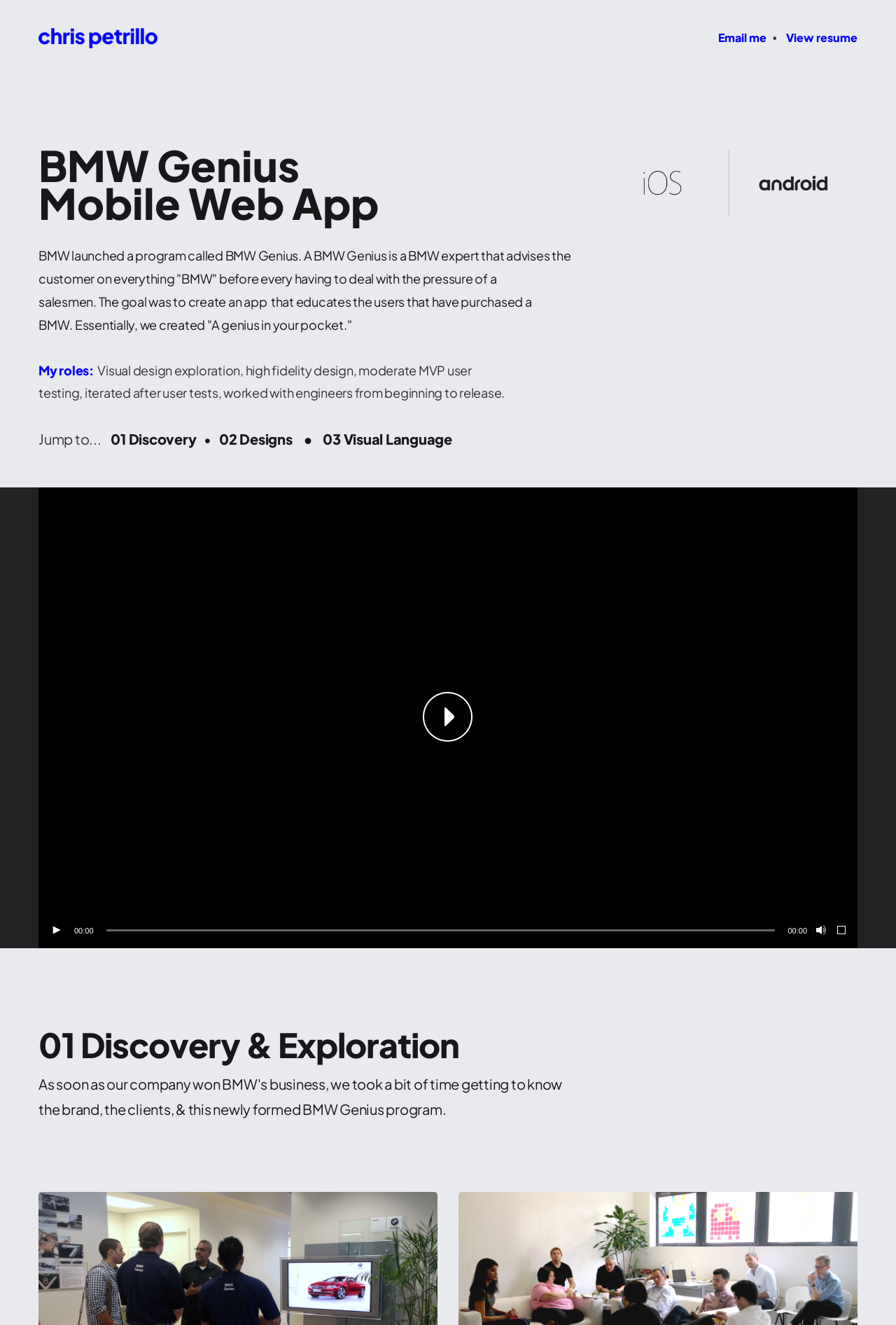Locate the bounding box coordinates of the clickable region necessary to complete the following instruction: "Play the video". Provide the coordinates in the format of four float numbers between 0 and 1, i.e., [left, top, right, bottom].

[0.461, 0.515, 0.539, 0.568]